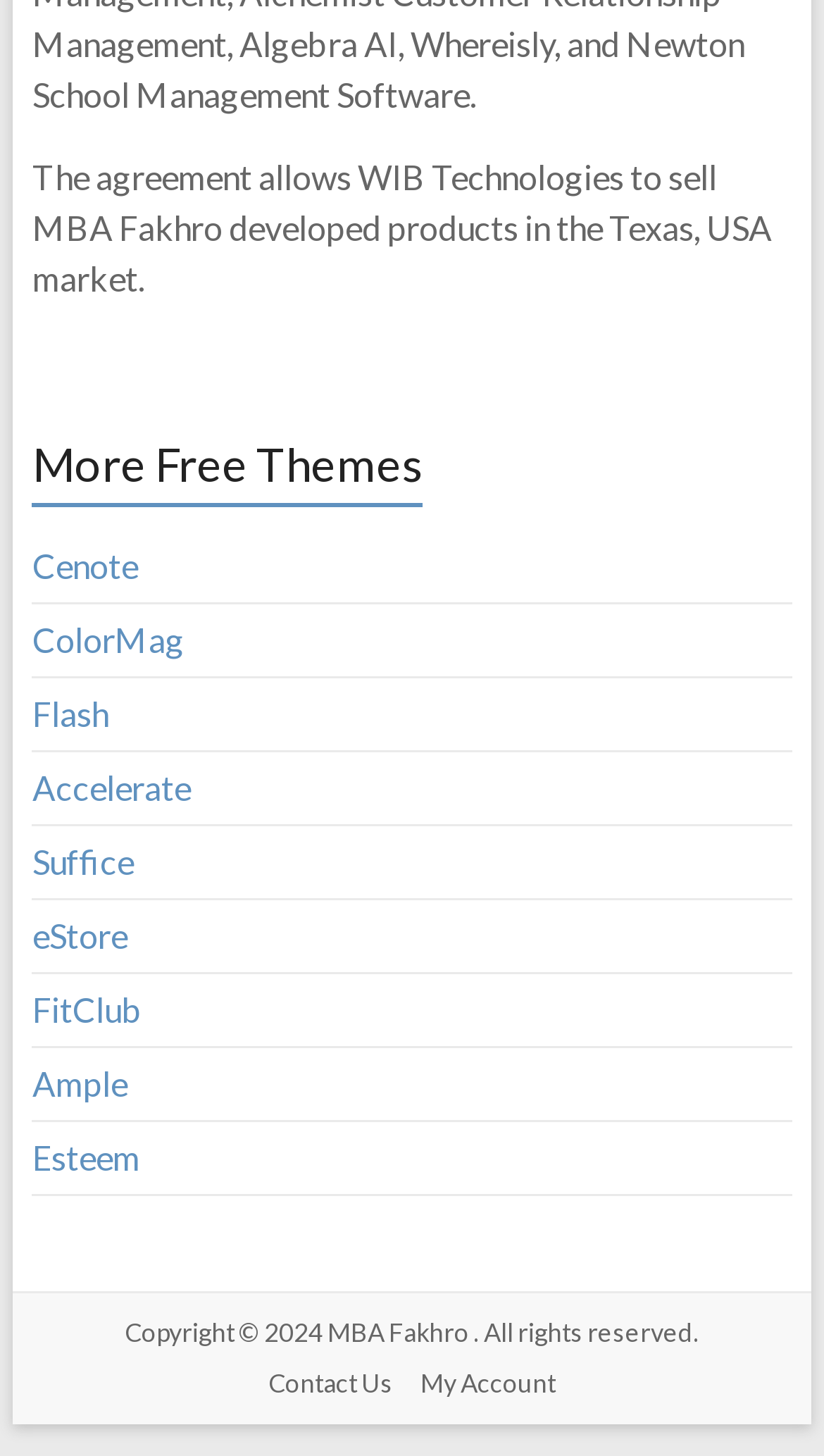Provide the bounding box coordinates of the HTML element described as: "My Account". The bounding box coordinates should be four float numbers between 0 and 1, i.e., [left, top, right, bottom].

[0.497, 0.932, 0.687, 0.961]